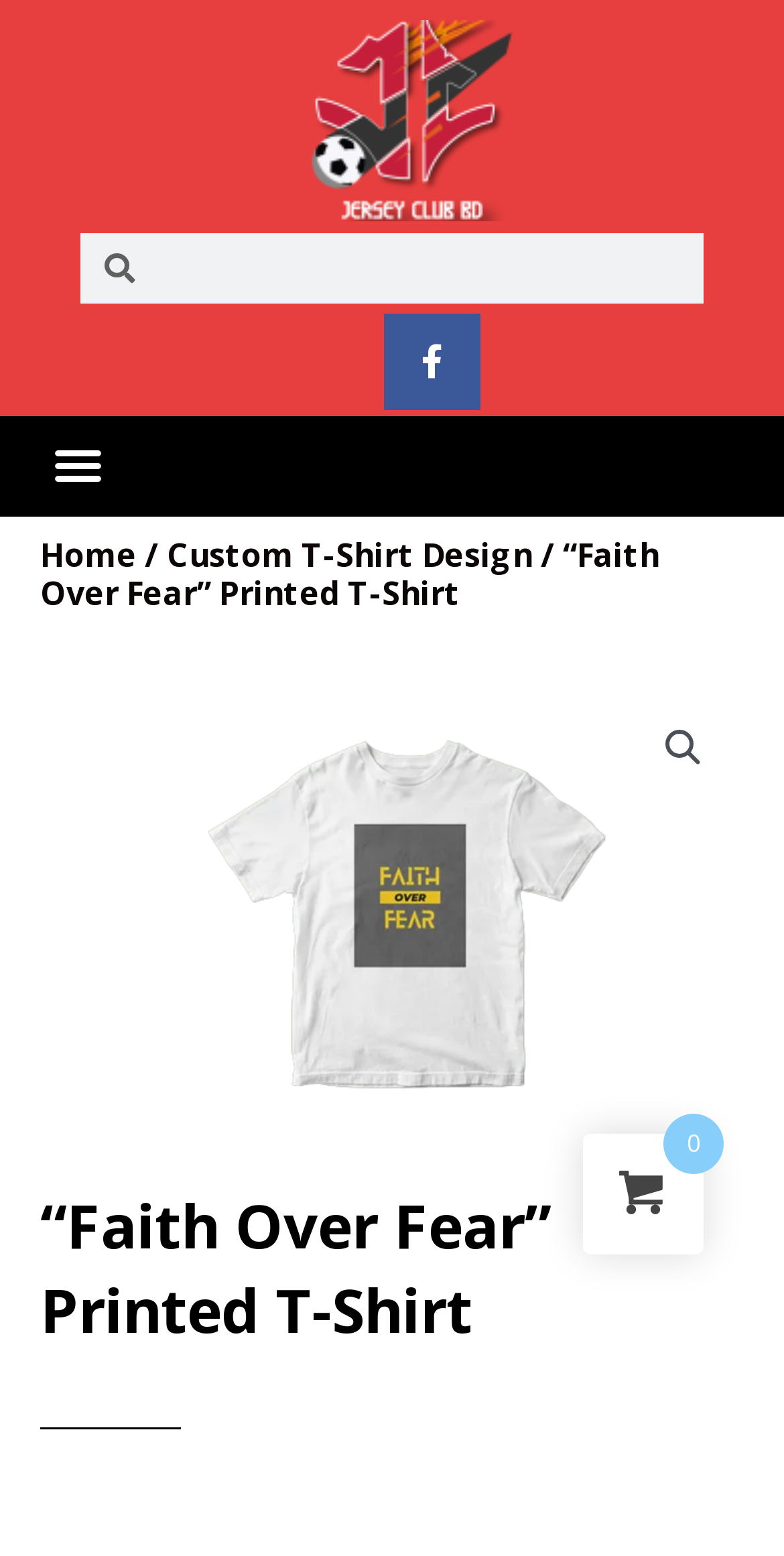Please analyze the image and provide a thorough answer to the question:
What is the material of the t-shirt?

I found this information by analyzing the webpage's meta description, which mentions 'Material 90% Cotton'.